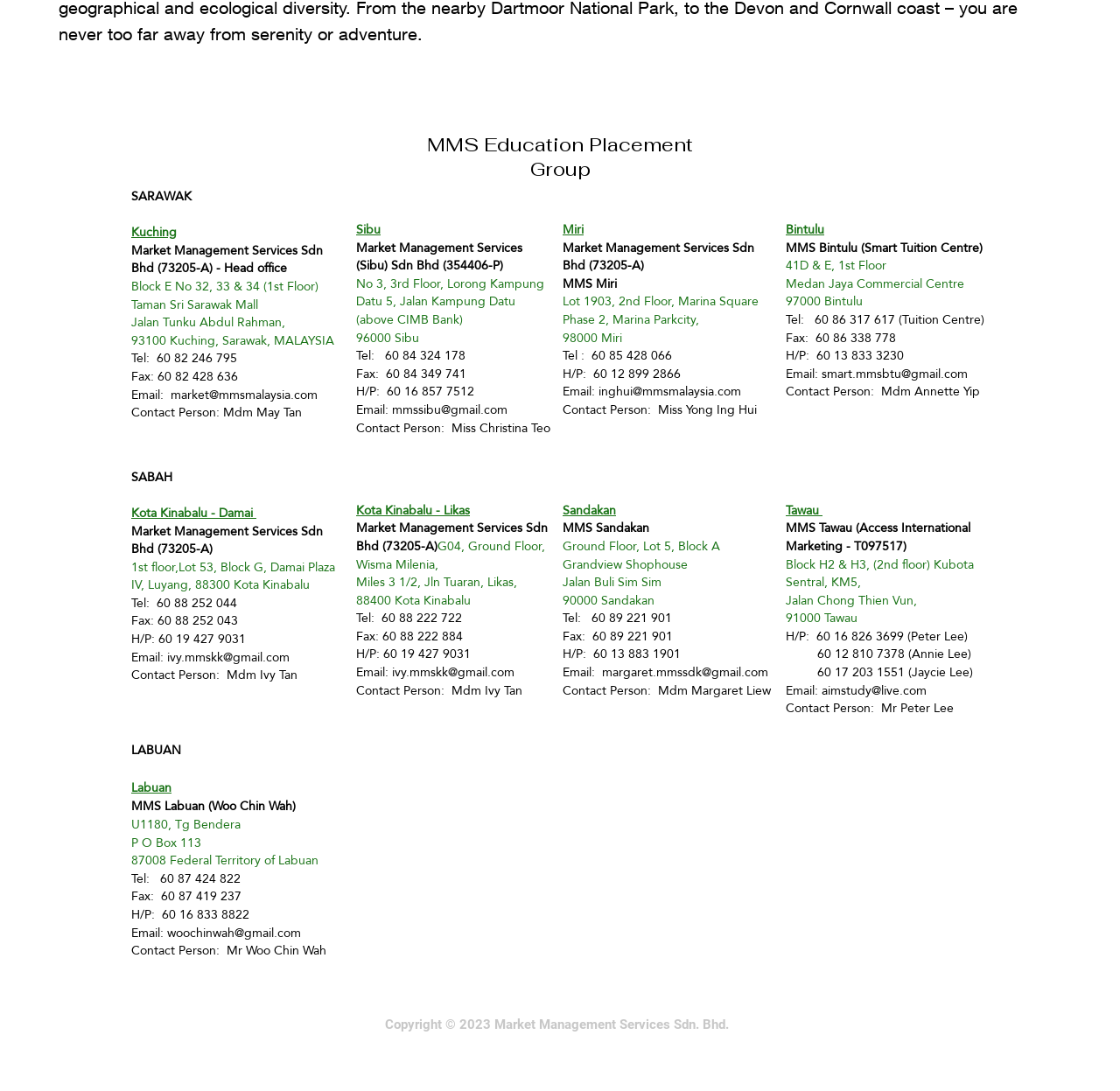Given the description "Sibu", determine the bounding box of the corresponding UI element.

[0.318, 0.2, 0.34, 0.221]